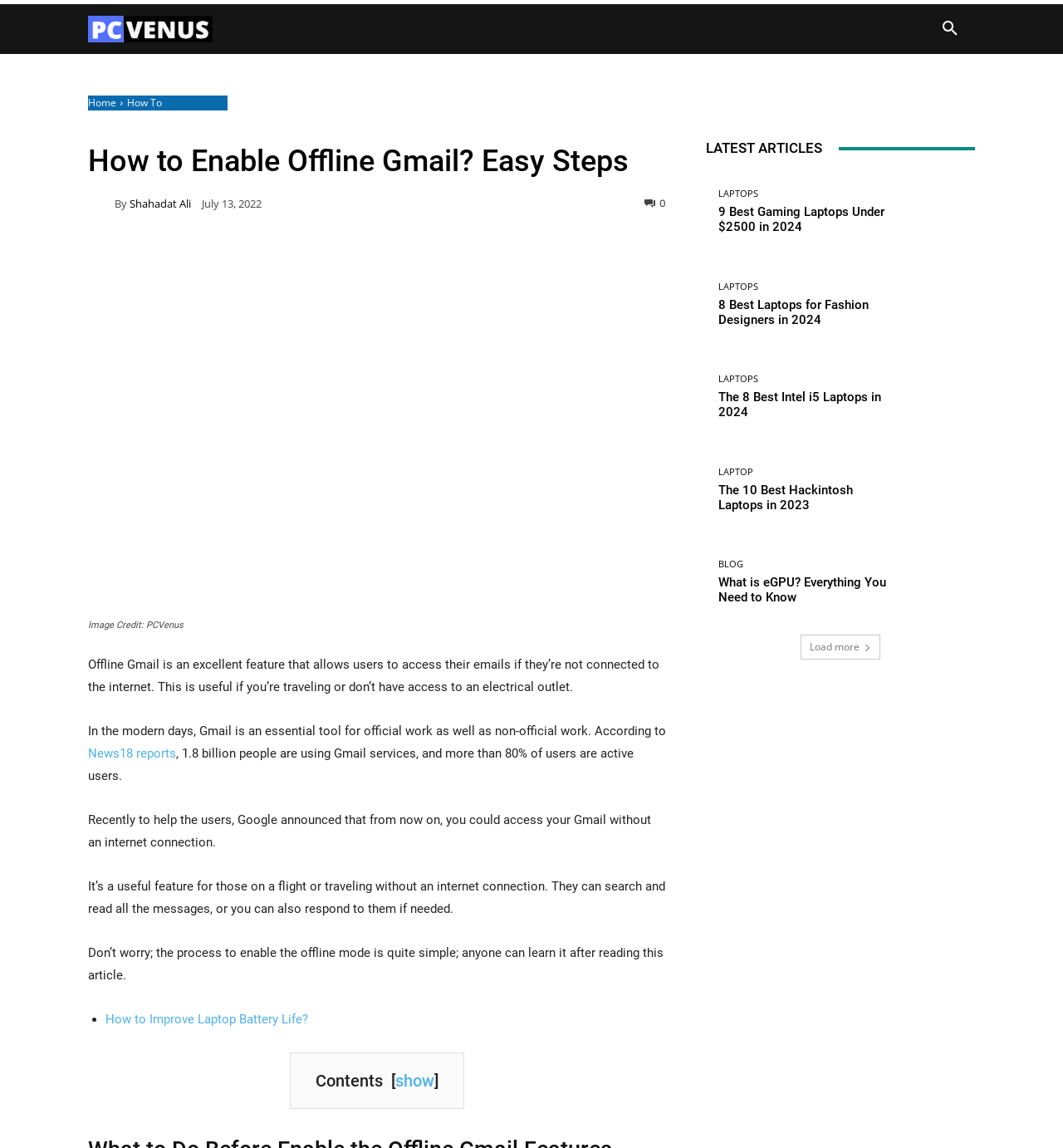Please identify the bounding box coordinates of where to click in order to follow the instruction: "Click on the 'HOW TO' link".

[0.219, 0.004, 0.287, 0.047]